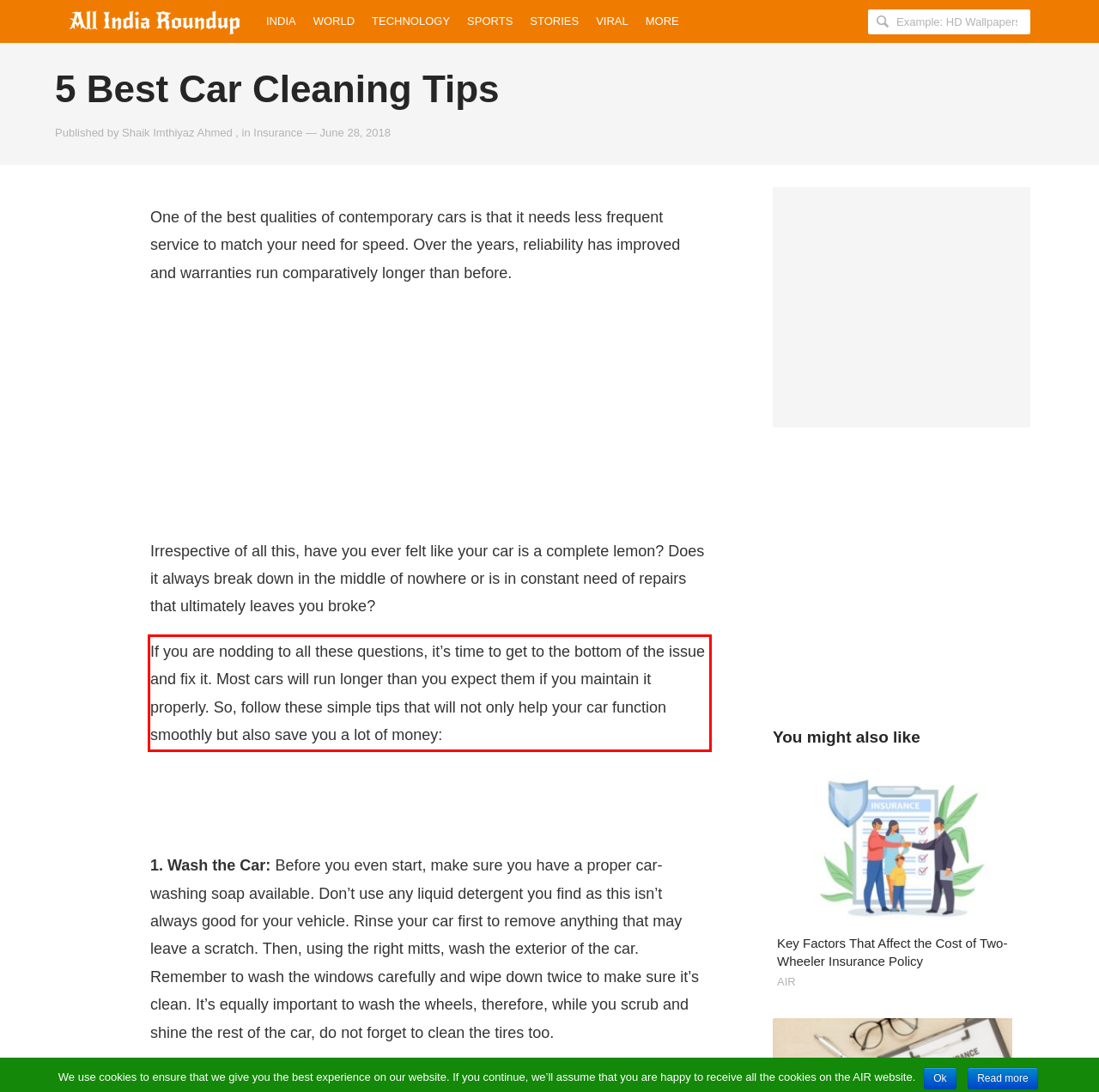Within the screenshot of the webpage, locate the red bounding box and use OCR to identify and provide the text content inside it.

If you are nodding to all these questions, it’s time to get to the bottom of the issue and fix it. Most cars will run longer than you expect them if you maintain it properly. So, follow these simple tips that will not only help your car function smoothly but also save you a lot of money: